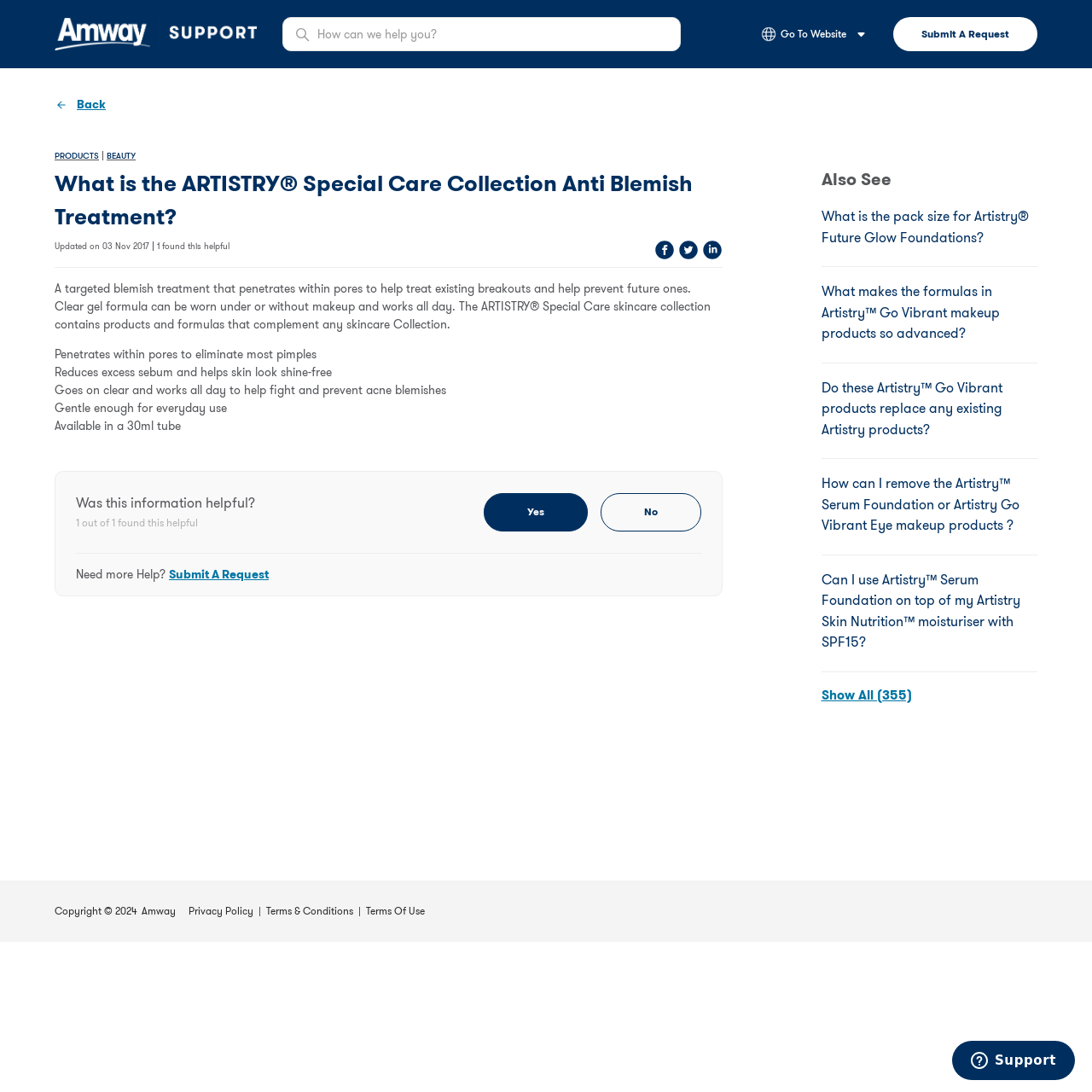Find the bounding box coordinates of the element to click in order to complete this instruction: "Click on the Desander Desilter link". The bounding box coordinates must be four float numbers between 0 and 1, denoted as [left, top, right, bottom].

None